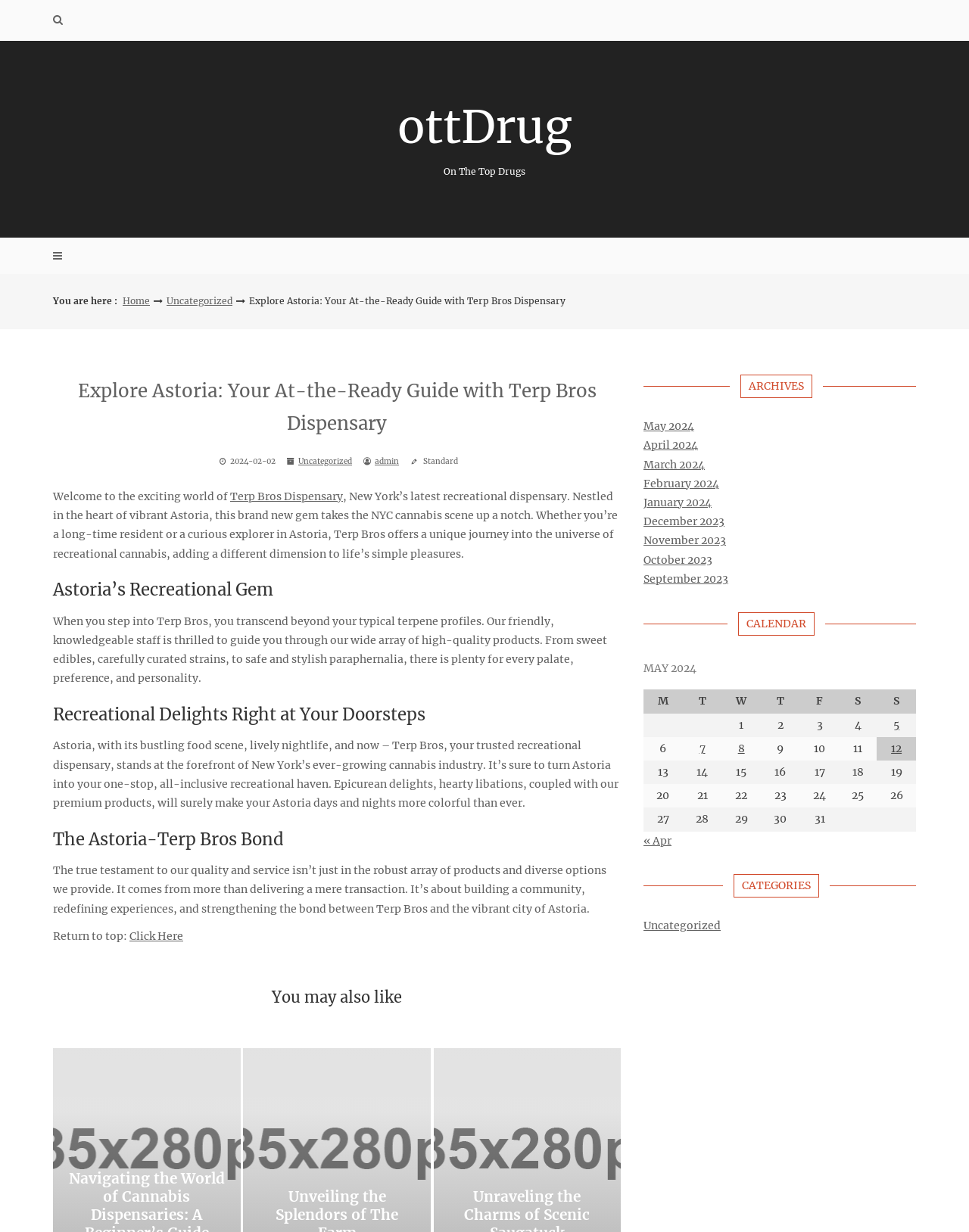Respond to the following question with a brief word or phrase:
What is the location of the dispensary?

Astoria, New York